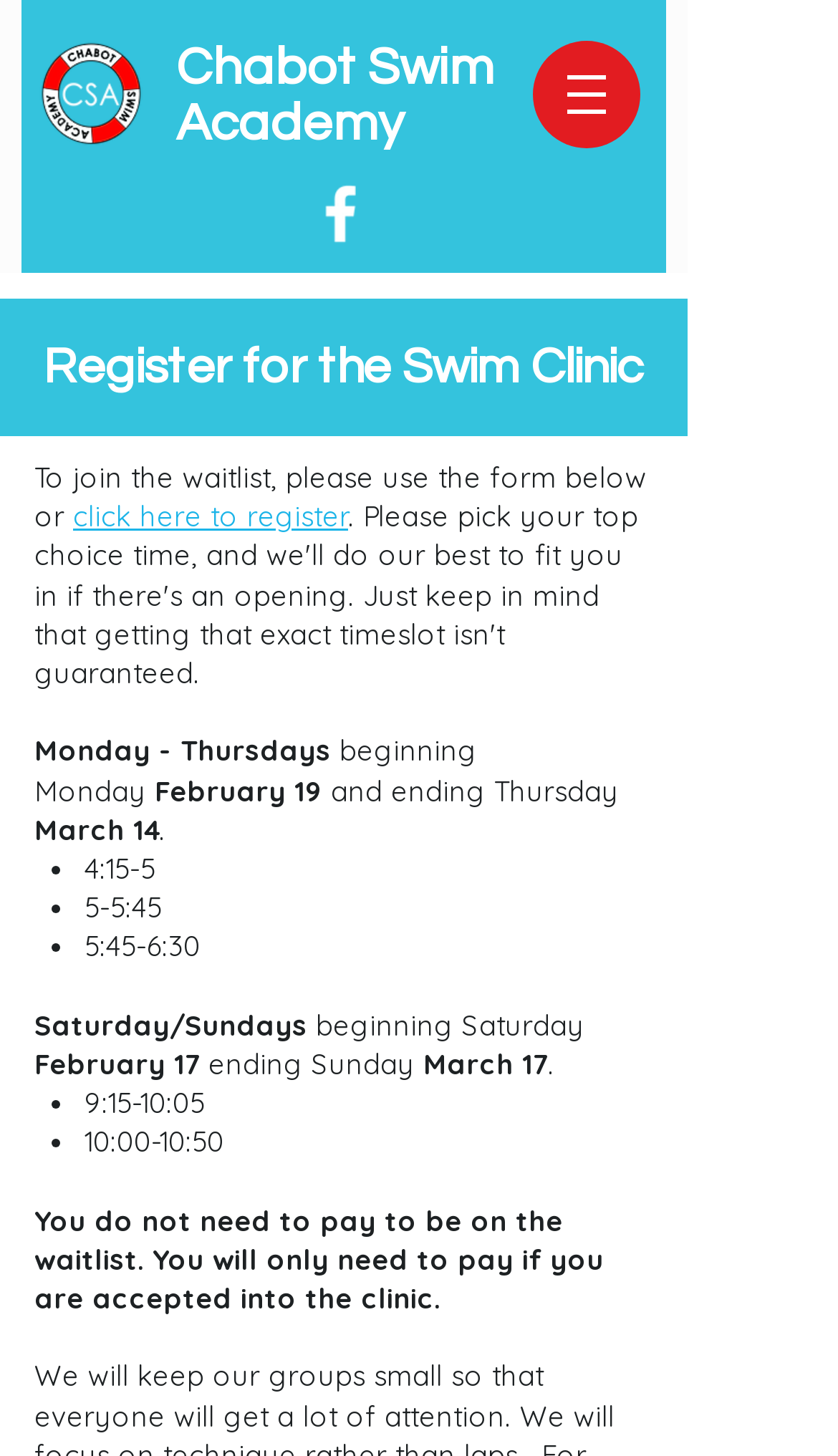Summarize the webpage with intricate details.

The webpage is about a swim clinic registration, specifically the Chabot Swim Academy's spring swim clinic. At the top left corner, there is a small life preserver icon, and next to it, the academy's name is displayed in a heading. On the top right corner, there is a navigation menu with a button that has a popup menu.

Below the navigation menu, there is a social bar with a Facebook link and its corresponding icon. The main content of the webpage starts with a heading that says "Register for the Swim Clinic". Below this heading, there is a paragraph of text that explains how to join the waitlist and register for the clinic.

The webpage then displays the schedule of the swim clinic, which takes place from Monday to Thursday, starting from February 19 and ending on March 14. The schedule is divided into three time slots: 4:15-5, 5-5:45, and 5:45-6:30. Additionally, there are Saturday and Sunday sessions, starting from February 17 and ending on March 17, with two time slots: 9:15-10:05 and 10:00-10:50.

At the bottom of the webpage, there is a note that explains that payment is only required if accepted into the clinic, and not for being on the waitlist.